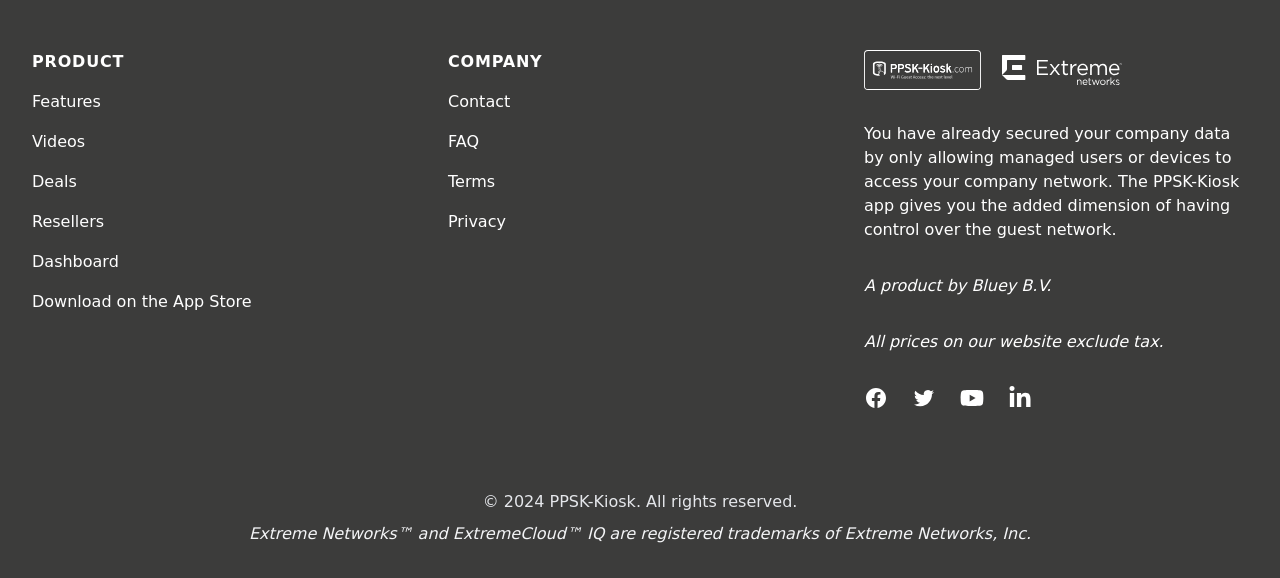What year is mentioned in the copyright statement?
Please answer the question with as much detail and depth as you can.

The answer can be found in the StaticText element that contains the copyright statement, which mentions the year 2024 as the year of copyright.